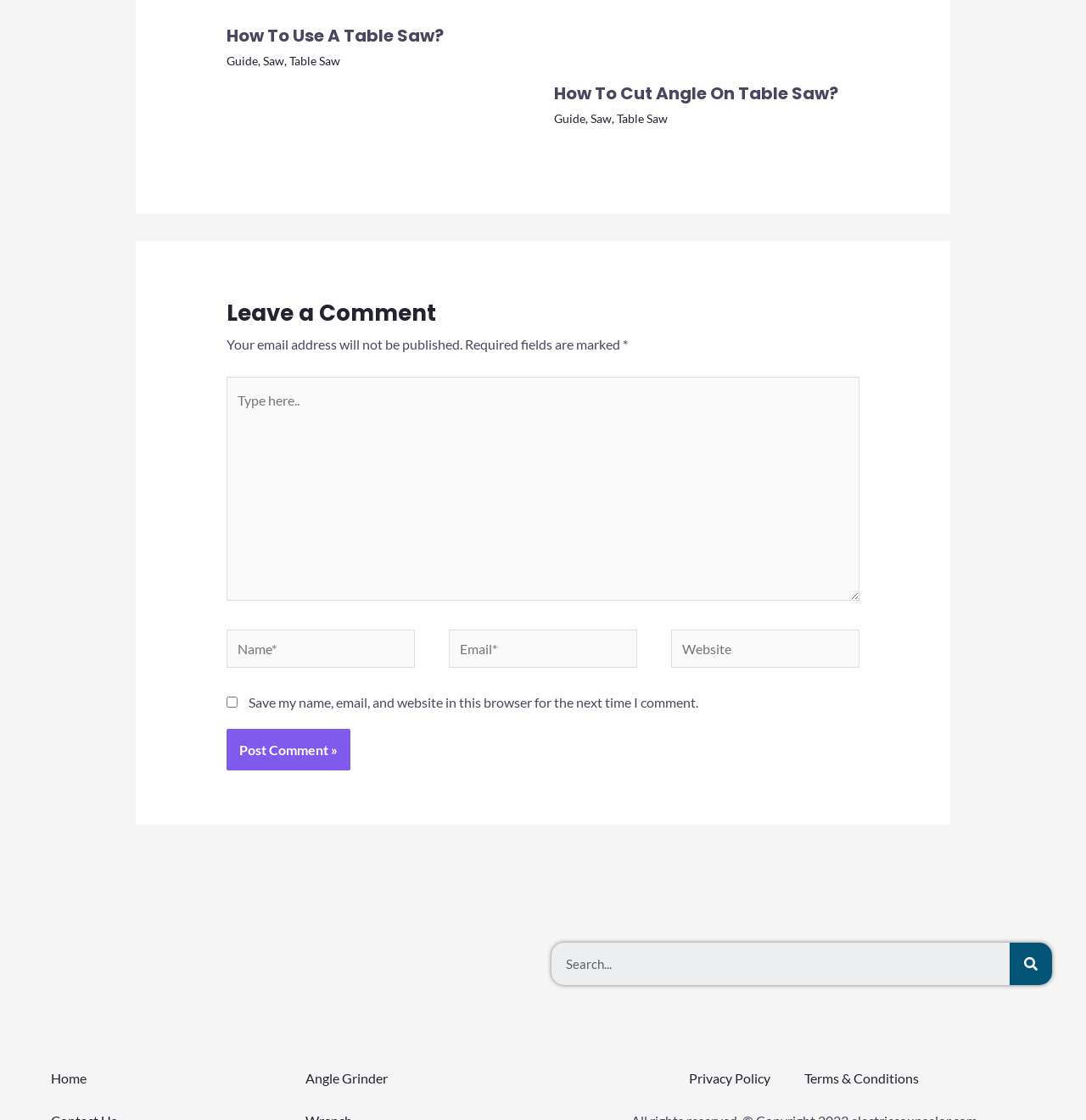Identify the bounding box coordinates for the region of the element that should be clicked to carry out the instruction: "Click on the 'Post Comment' button". The bounding box coordinates should be four float numbers between 0 and 1, i.e., [left, top, right, bottom].

[0.208, 0.65, 0.322, 0.688]